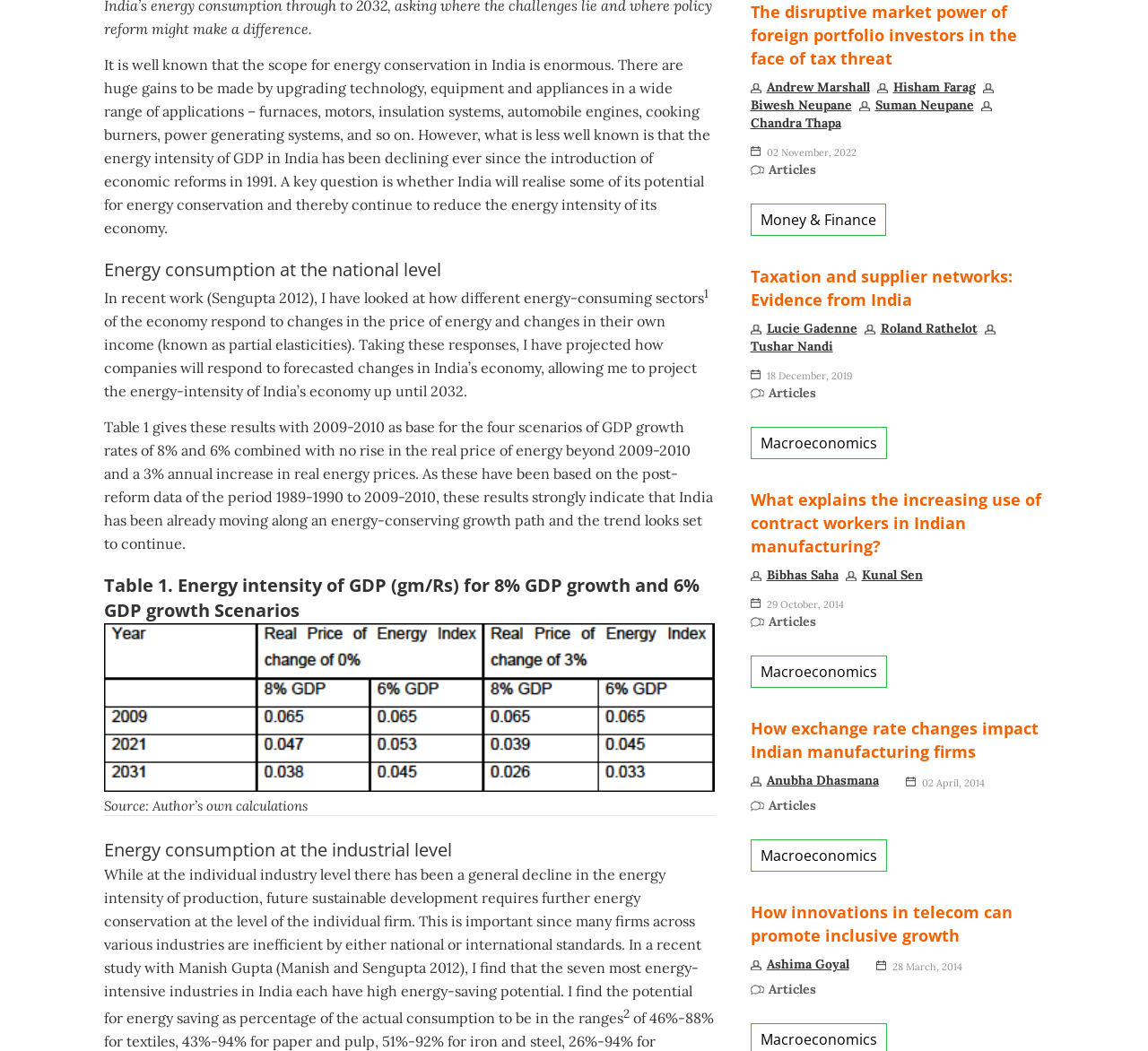Determine the bounding box coordinates for the UI element described. Format the coordinates as (top-left x, top-left y, bottom-right x, bottom-right y) and ensure all values are between 0 and 1. Element description: Money & Finance

[0.654, 0.194, 0.771, 0.224]